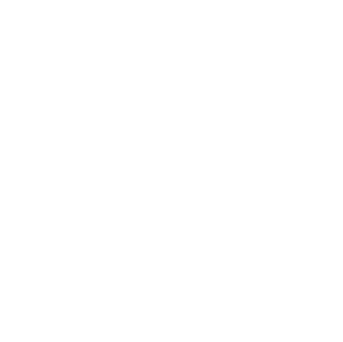What is the title of the section where the icon is located?
Please provide a detailed and thorough answer to the question.

The icon is part of a broader section titled 'OUR PARTNERS', emphasizing collaboration and shared resources within the property domain.